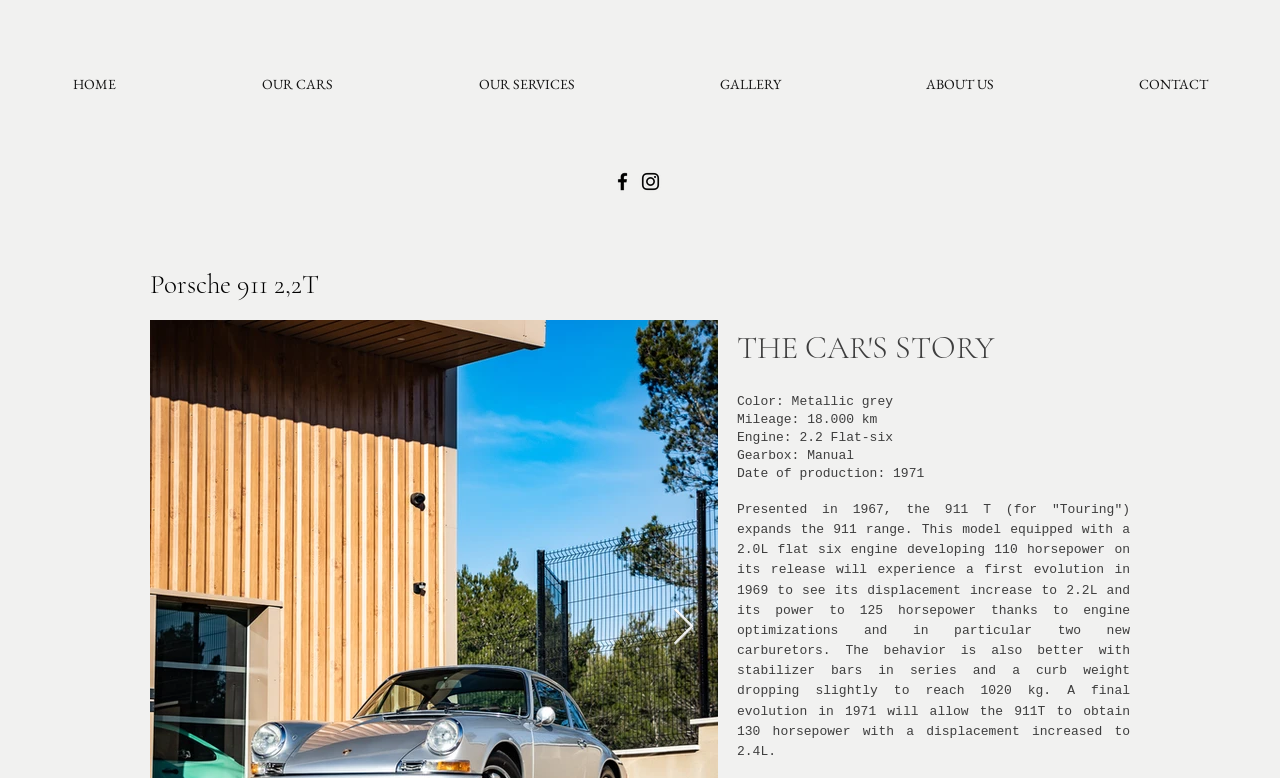What is the color of the car?
Using the visual information, answer the question in a single word or phrase.

Metallic grey